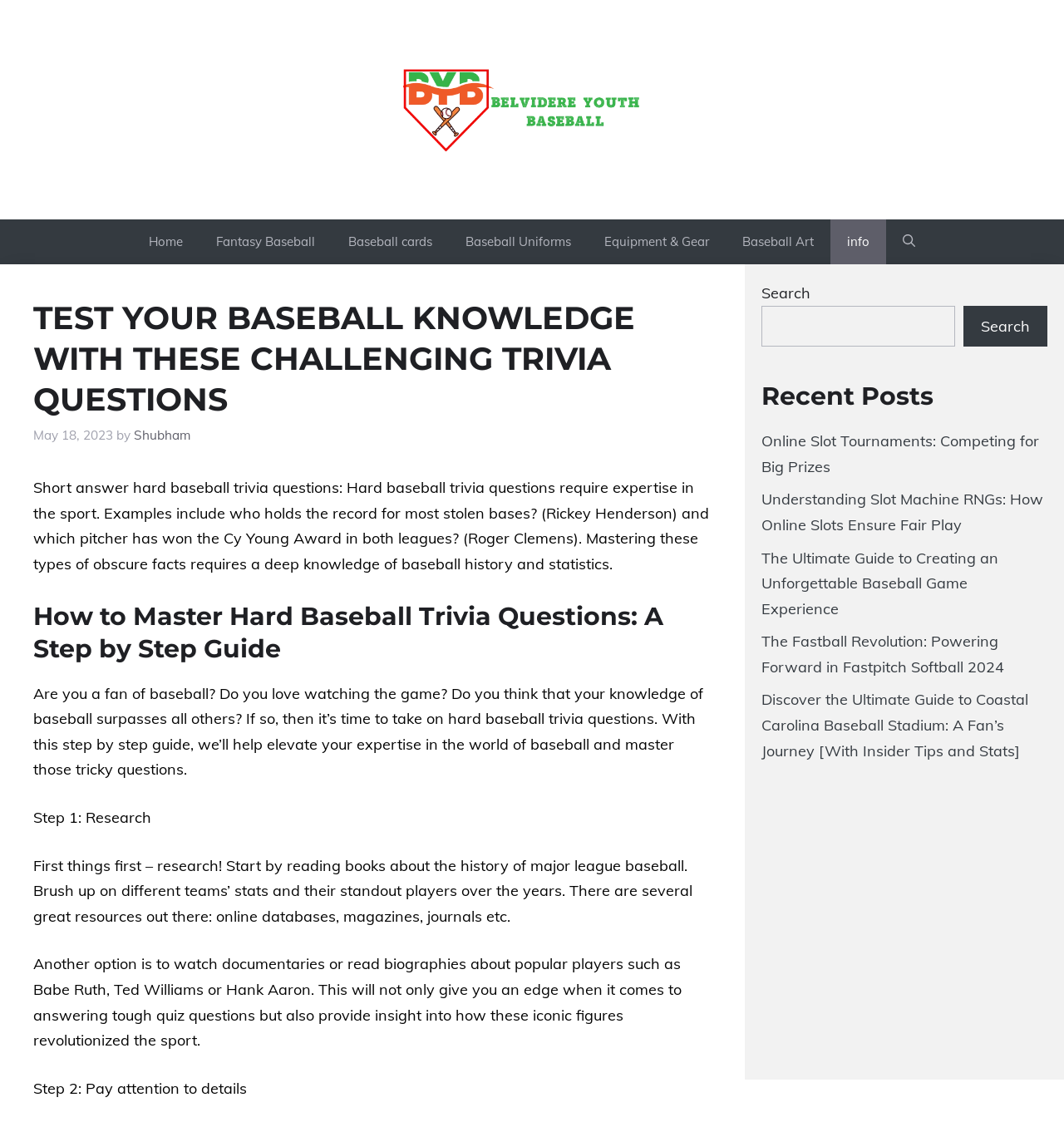What is the name of the website?
Based on the image, answer the question with a single word or brief phrase.

Belvidere Youth Baseball